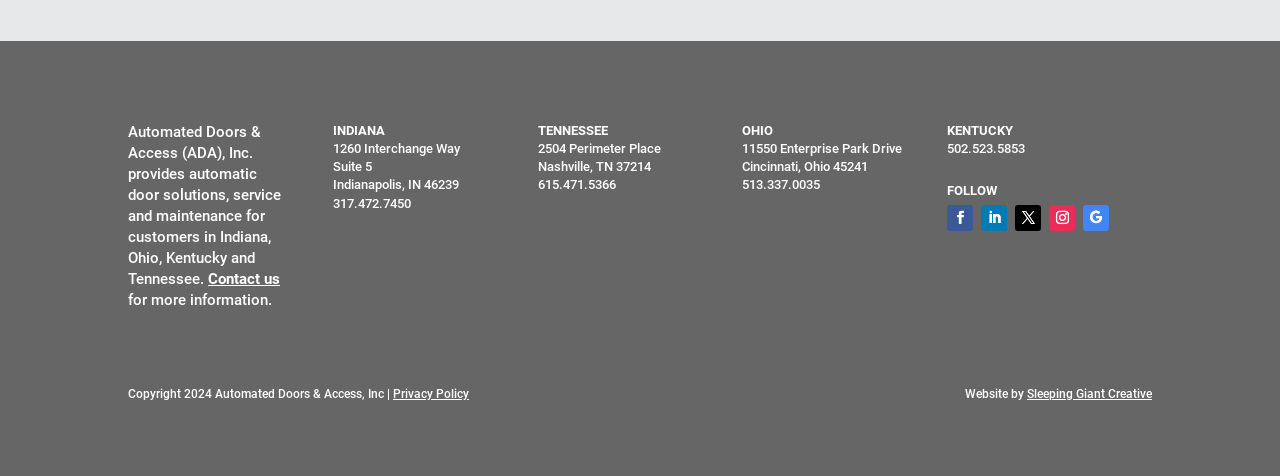Please find the bounding box coordinates of the element's region to be clicked to carry out this instruction: "Contact us".

[0.162, 0.567, 0.219, 0.605]